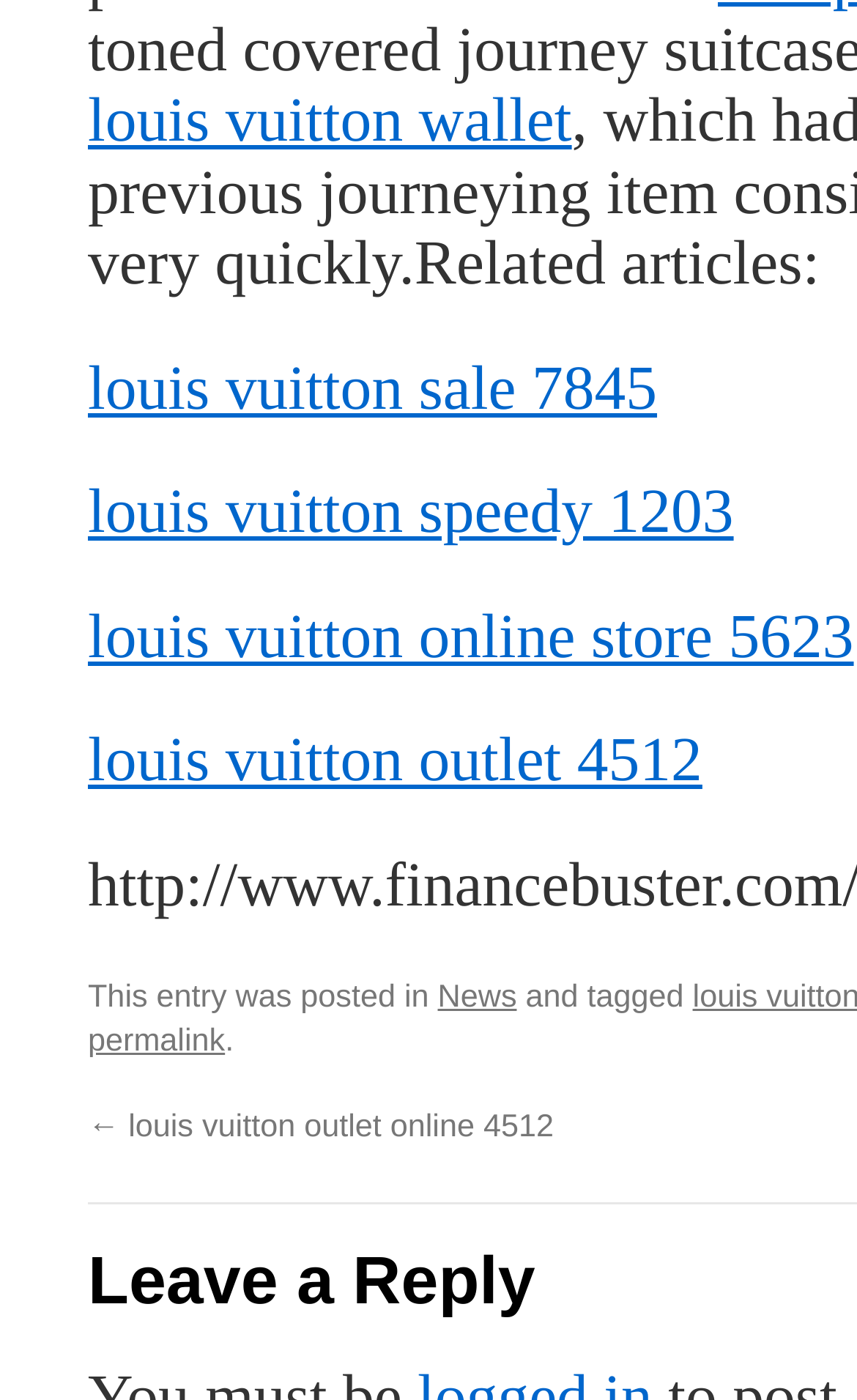Use a single word or phrase to answer the following:
What is the text above the 'News' link?

This entry was posted in